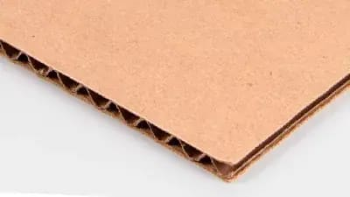What is the main advantage of corrugated cardboard?
Please respond to the question thoroughly and include all relevant details.

According to the caption, corrugated cardboard is widely recognized for its lightweight nature while providing sturdy support, making it a preferred choice for various packaging needs.